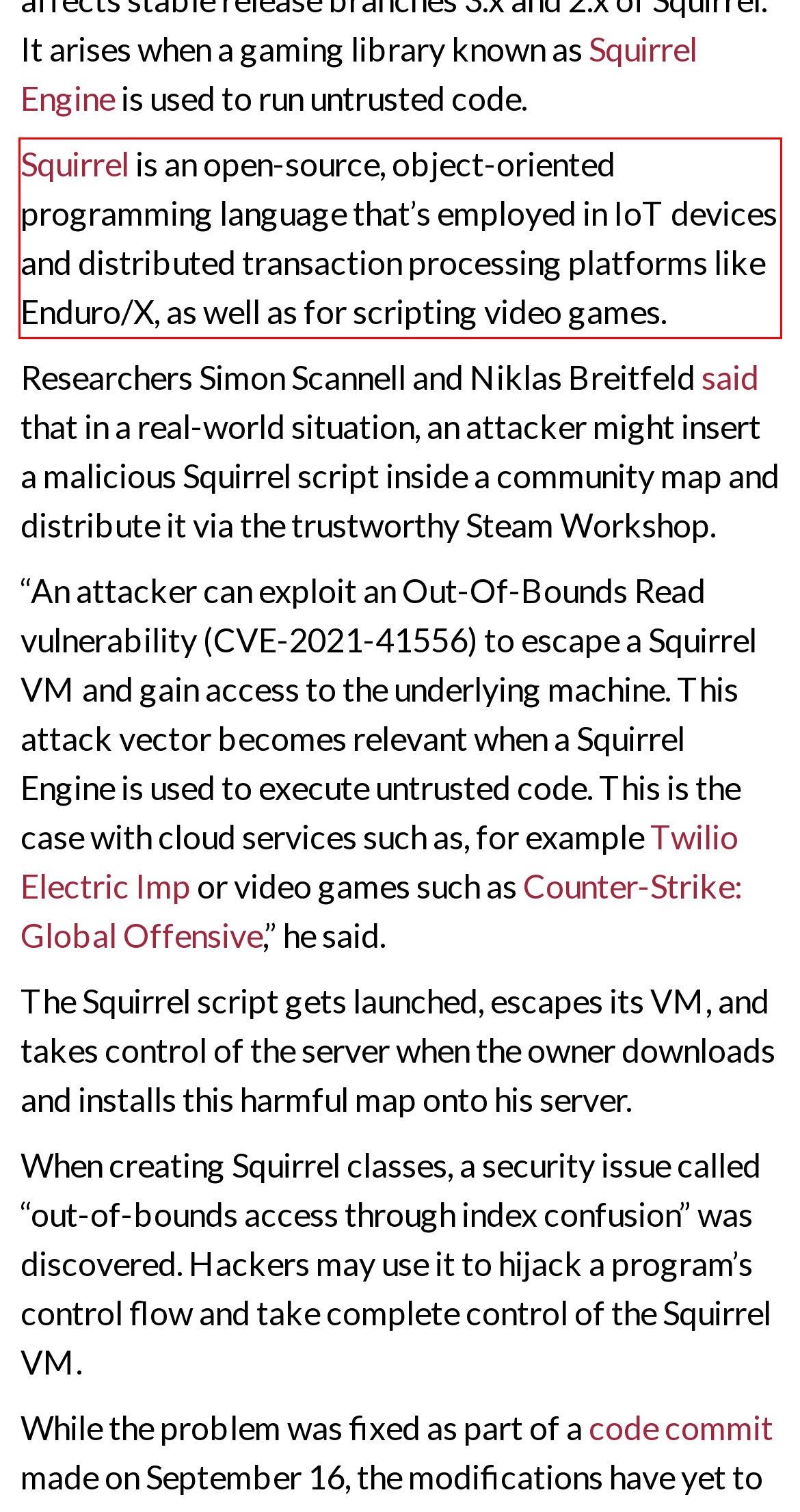You have a webpage screenshot with a red rectangle surrounding a UI element. Extract the text content from within this red bounding box.

Squirrel is an open-source, object-oriented programming language that’s employed in IoT devices and distributed transaction processing platforms like Enduro/X, as well as for scripting video games.